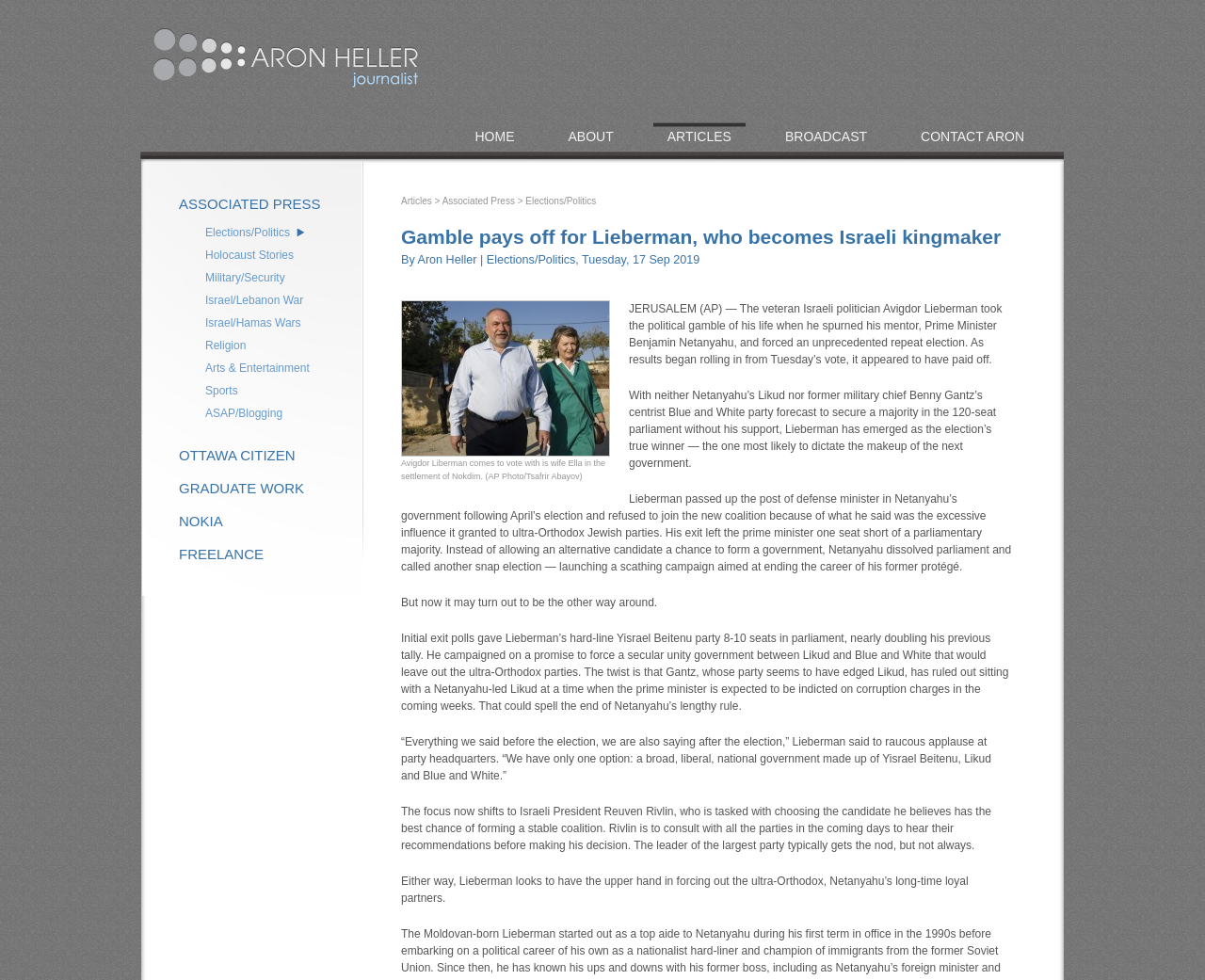Indicate the bounding box coordinates of the element that needs to be clicked to satisfy the following instruction: "Click on the 'Gamble pays off for Lieberman, who becomes Israeli kingmaker' article link". The coordinates should be four float numbers between 0 and 1, i.e., [left, top, right, bottom].

[0.333, 0.231, 0.831, 0.253]